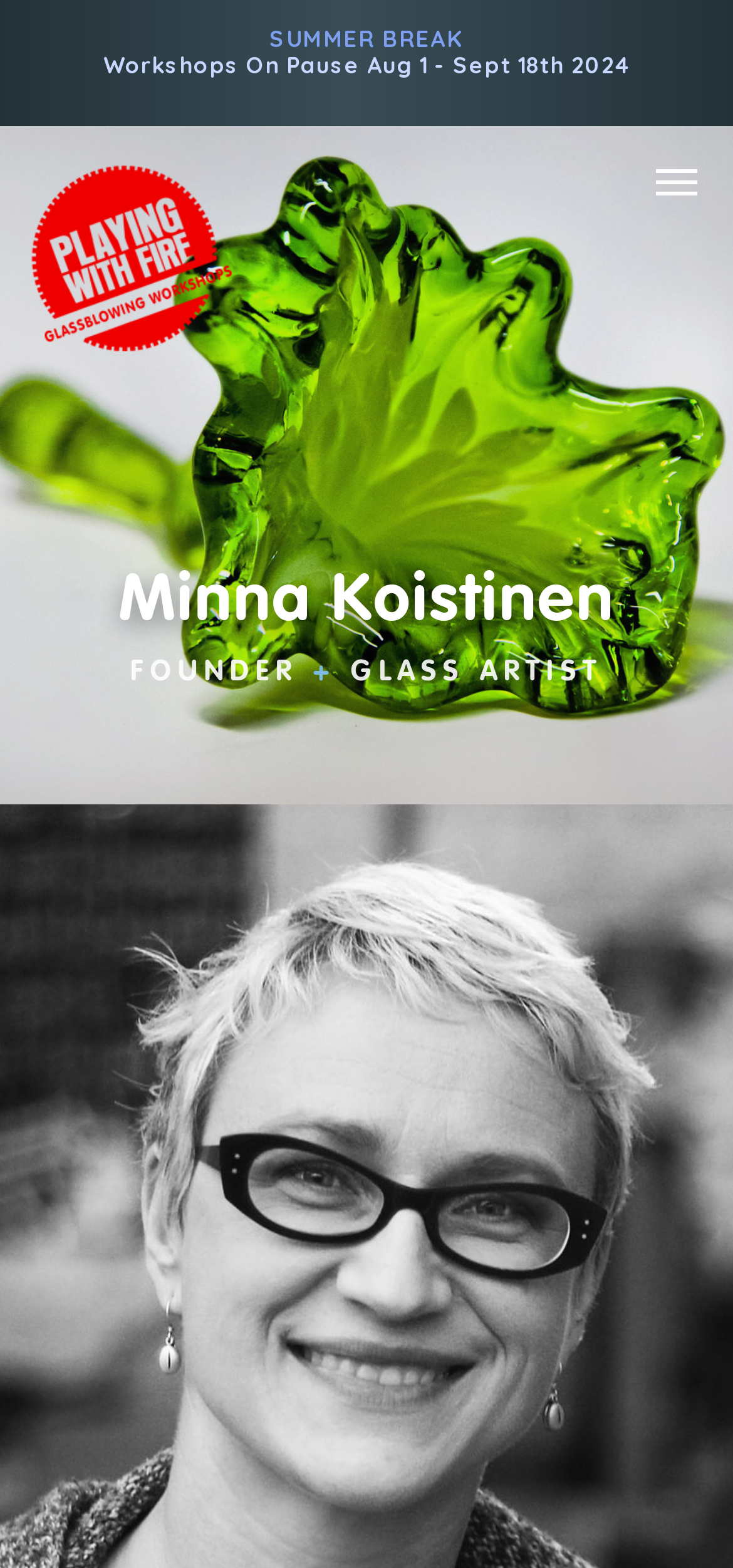What is the theme of the webpage?
Utilize the information in the image to give a detailed answer to the question.

The theme of the webpage can be determined by reading the text 'Playing With Fire Glass Blowing Workshops' which is part of the webpage title, indicating that the webpage is related to glass blowing workshops.